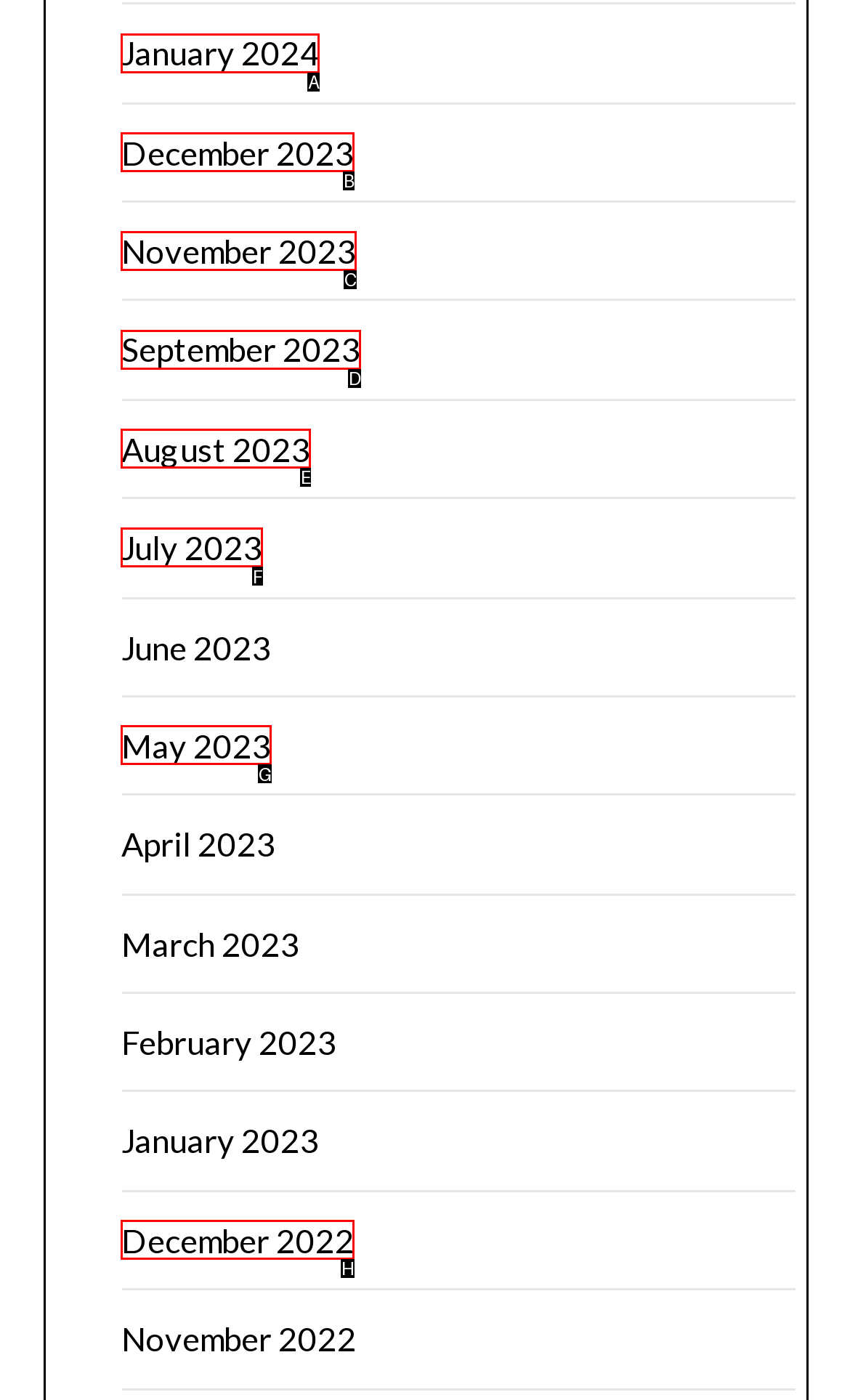Given the instruction: view January 2024, which HTML element should you click on?
Answer with the letter that corresponds to the correct option from the choices available.

A